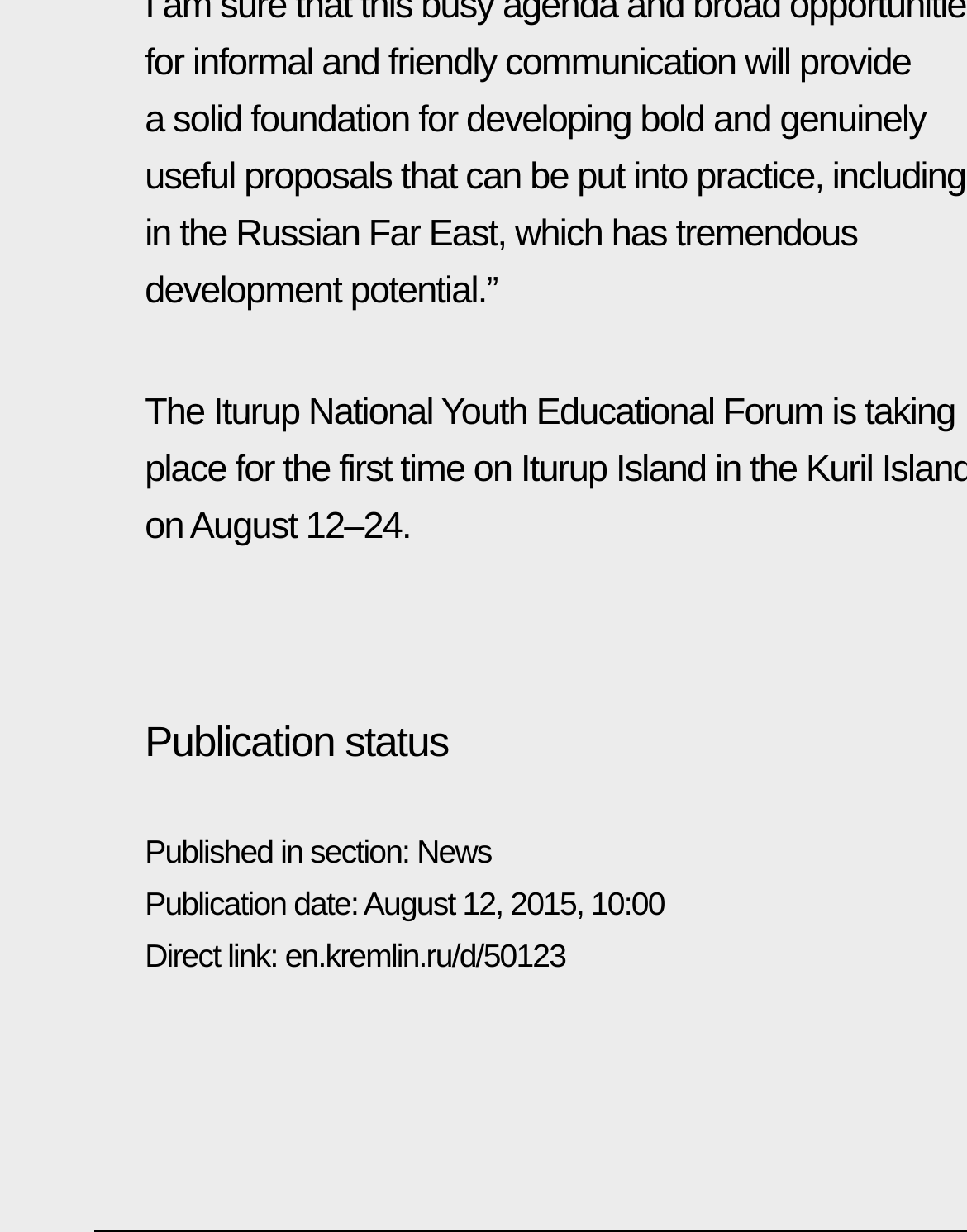Provide the bounding box coordinates for the UI element described in this sentence: "News". The coordinates should be four float values between 0 and 1, i.e., [left, top, right, bottom].

[0.431, 0.677, 0.508, 0.707]